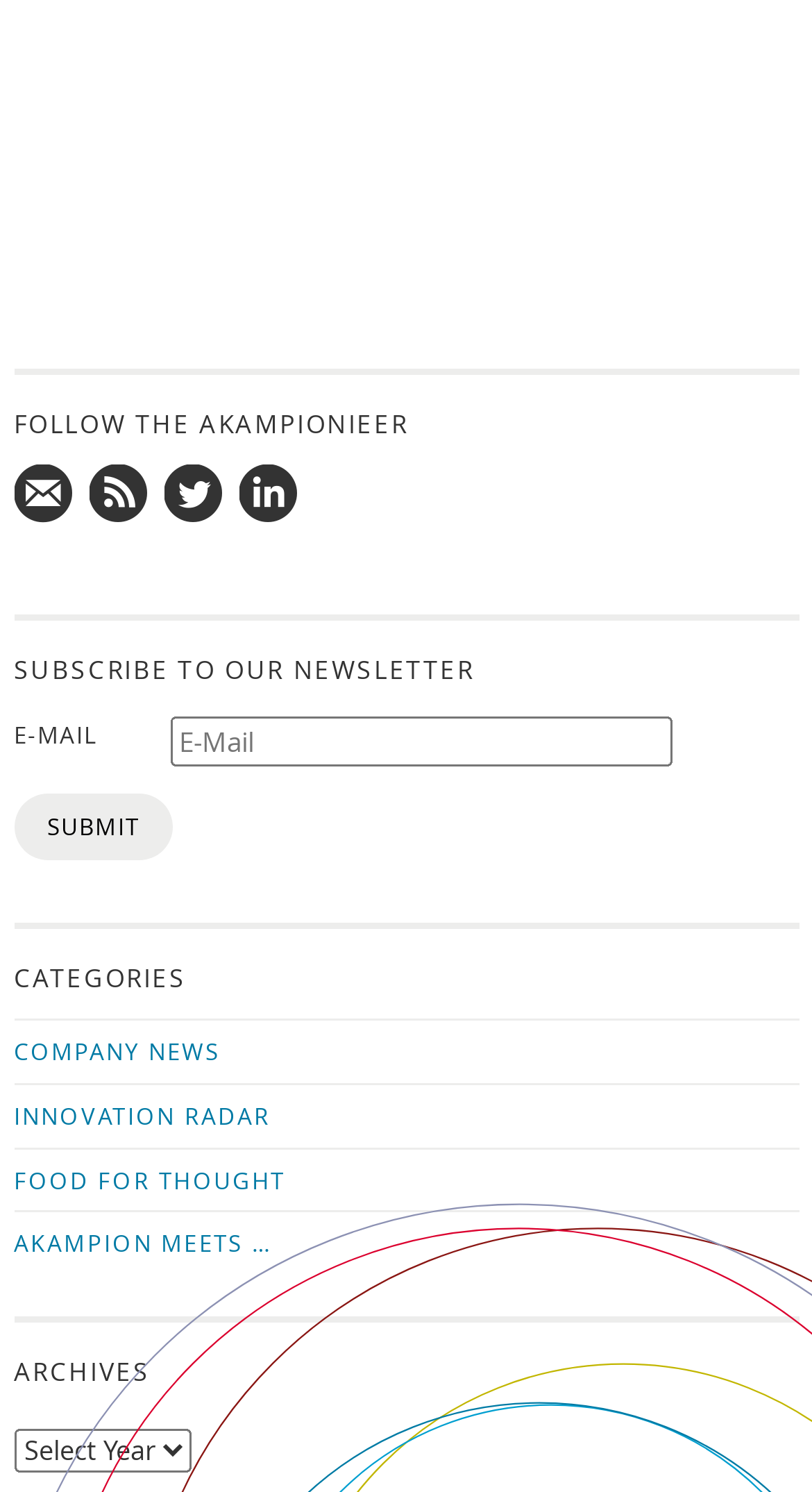Determine the bounding box for the UI element described here: "Mail us!".

[0.017, 0.312, 0.094, 0.354]